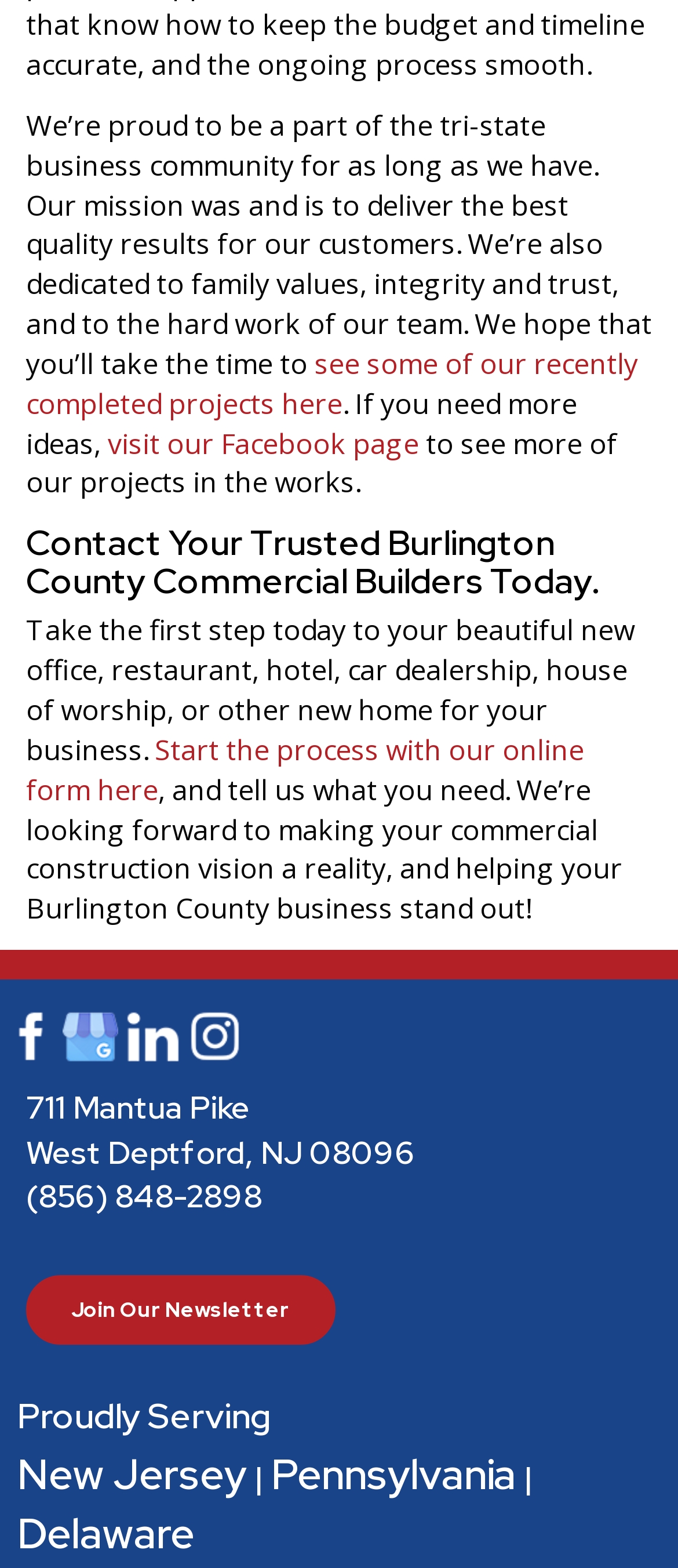What is the company's mission?
Please provide a single word or phrase in response based on the screenshot.

Deliver quality results